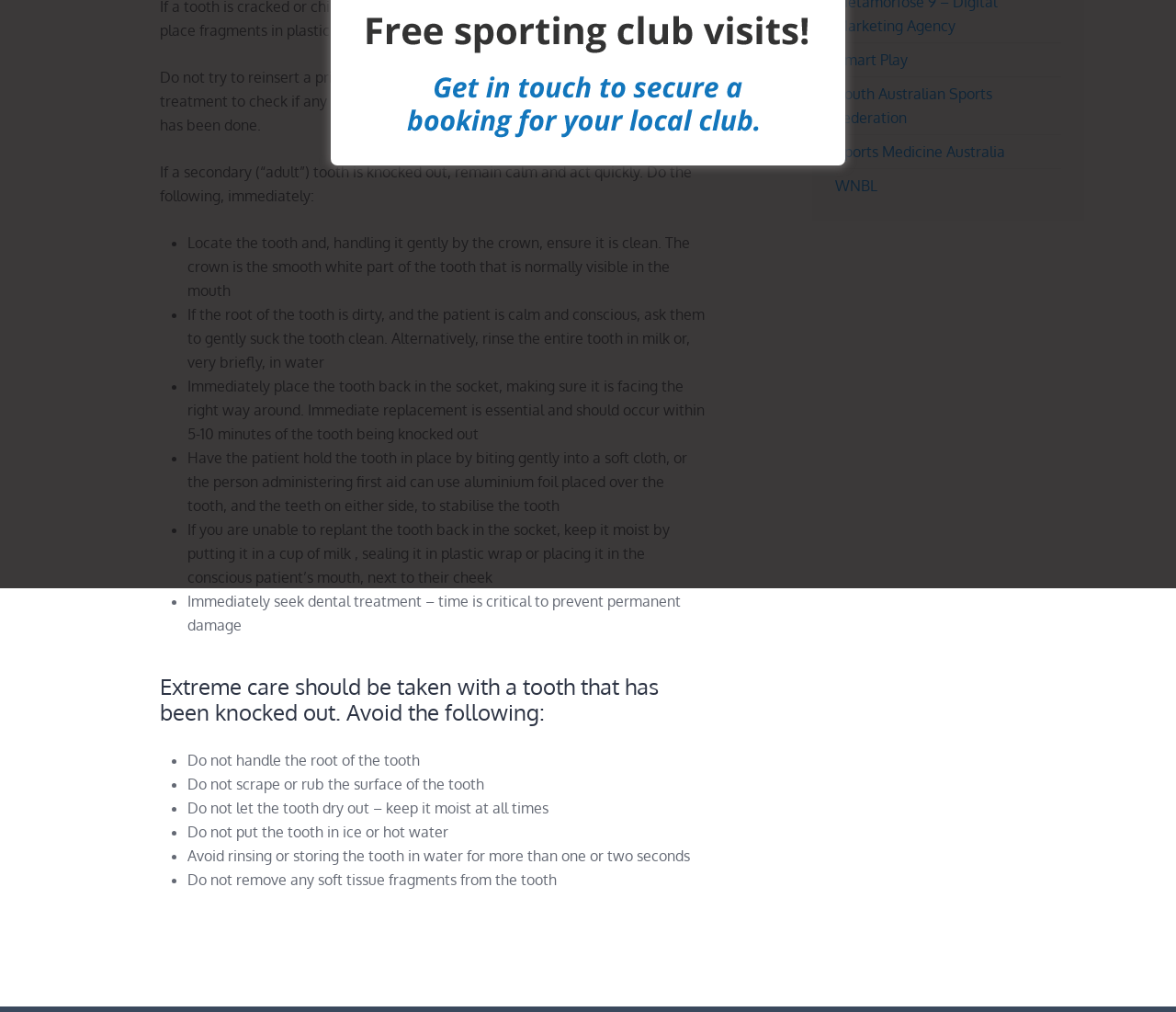Locate the UI element that matches the description Smart Play in the webpage screenshot. Return the bounding box coordinates in the format (top-left x, top-left y, bottom-right x, bottom-right y), with values ranging from 0 to 1.

[0.71, 0.05, 0.772, 0.068]